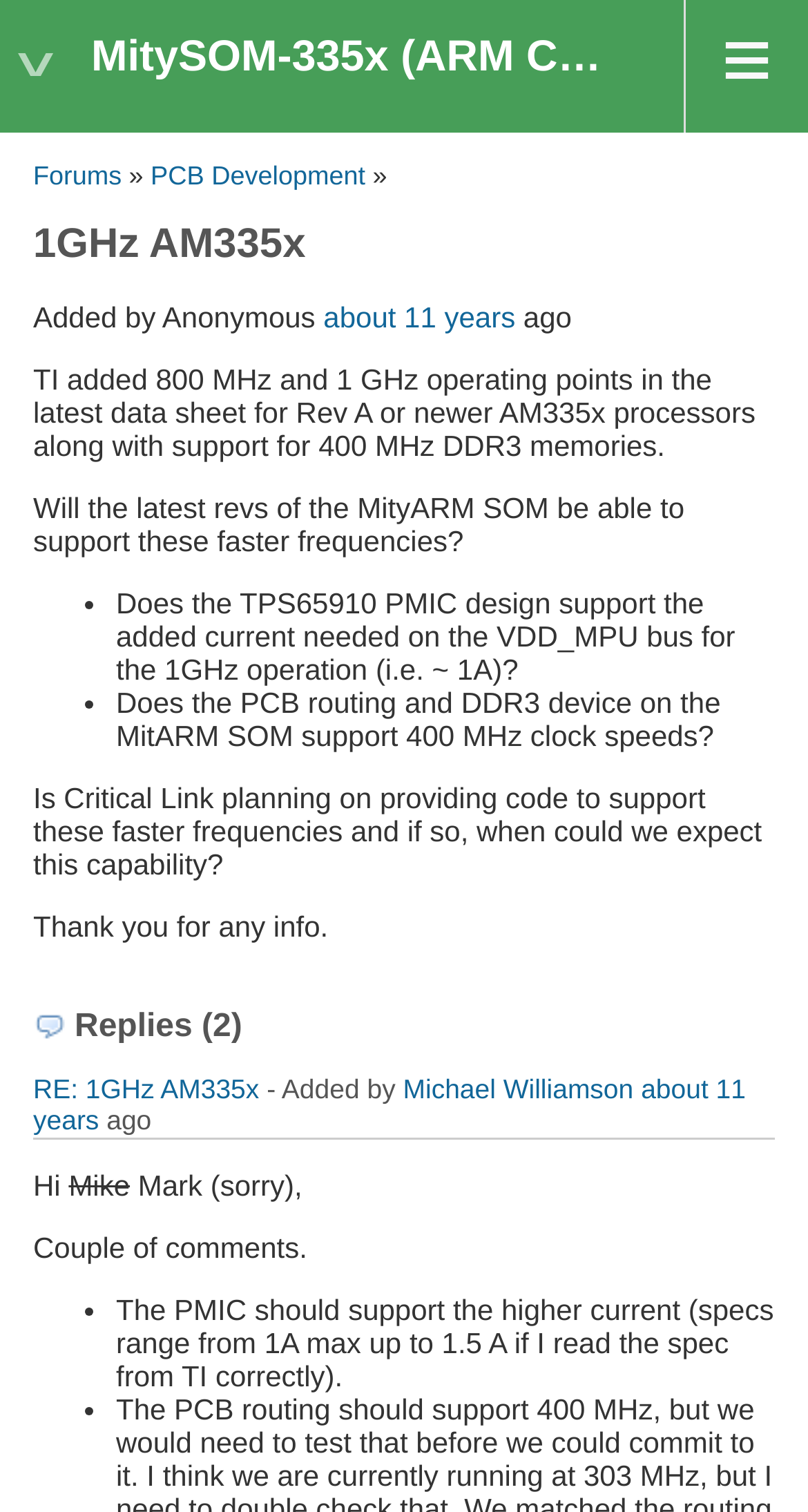Please find the bounding box for the UI component described as follows: "RE: 1GHz AM335x".

[0.041, 0.71, 0.321, 0.731]